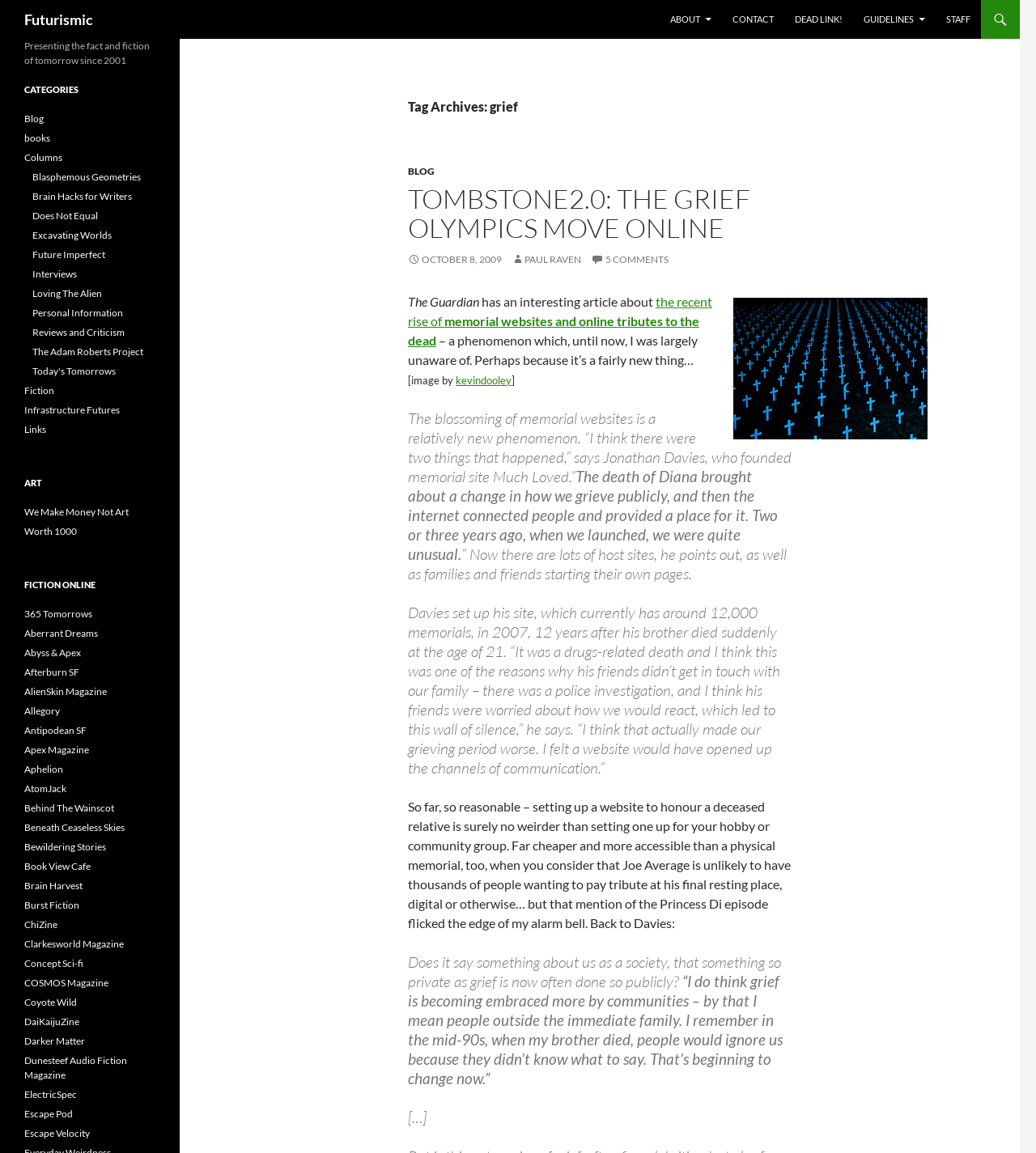How many memorials are currently on Much Loved?
Using the information from the image, provide a comprehensive answer to the question.

According to the article, Jonathan Davies mentions that his site, Much Loved, currently has around 12,000 memorials.